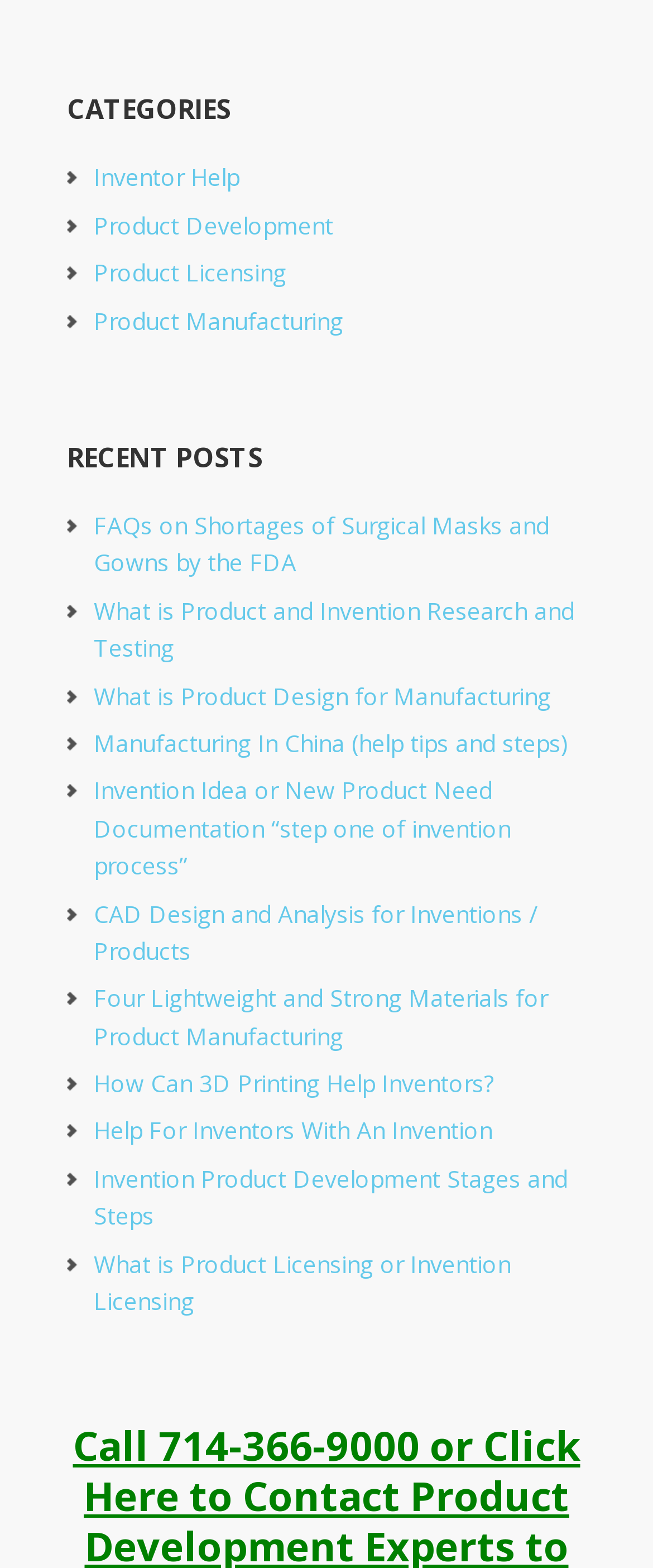Please provide a comprehensive answer to the question below using the information from the image: What is the most recent post?

The webpage has a section titled 'RECENT POSTS' and the first link under this section is 'FAQs on Shortages of Surgical Masks and Gowns by the FDA', which suggests that it is the most recent post.